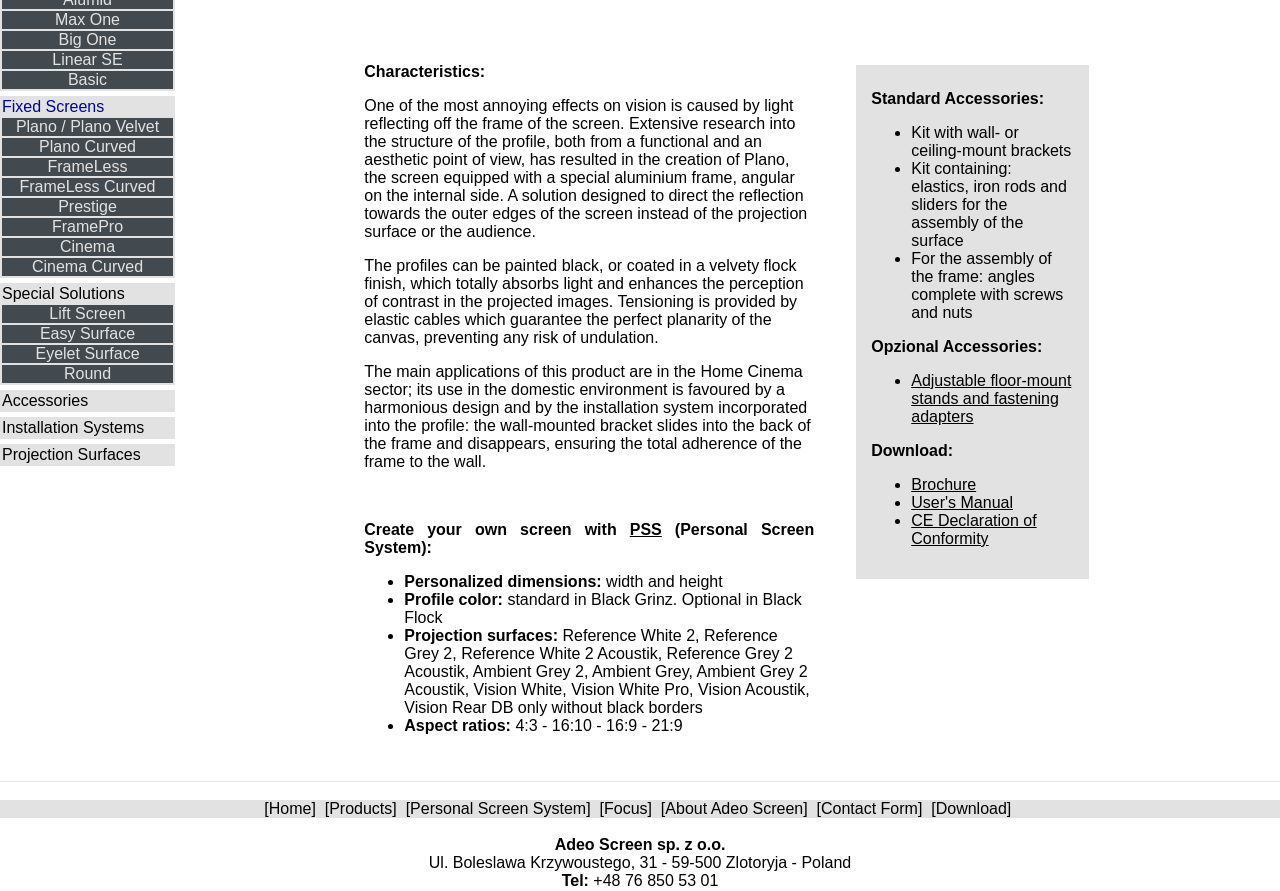From the screenshot, find the bounding box of the UI element matching this description: "Special Solutions". Supply the bounding box coordinates in the form [left, top, right, bottom], each a float between 0 and 1.

[0.002, 0.32, 0.097, 0.339]